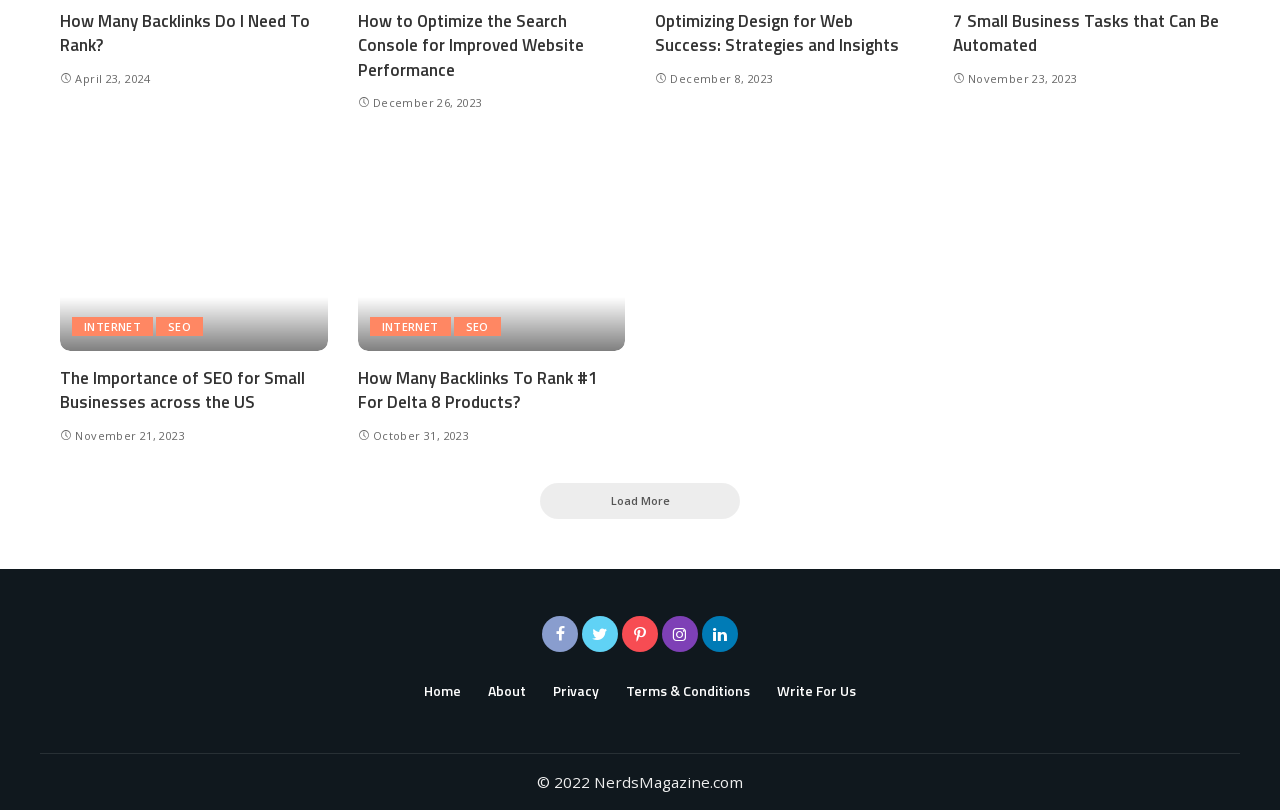Determine the bounding box coordinates of the clickable area required to perform the following instruction: "Click the link to see more about Renee Gittins". The coordinates should be represented as four float numbers between 0 and 1: [left, top, right, bottom].

None